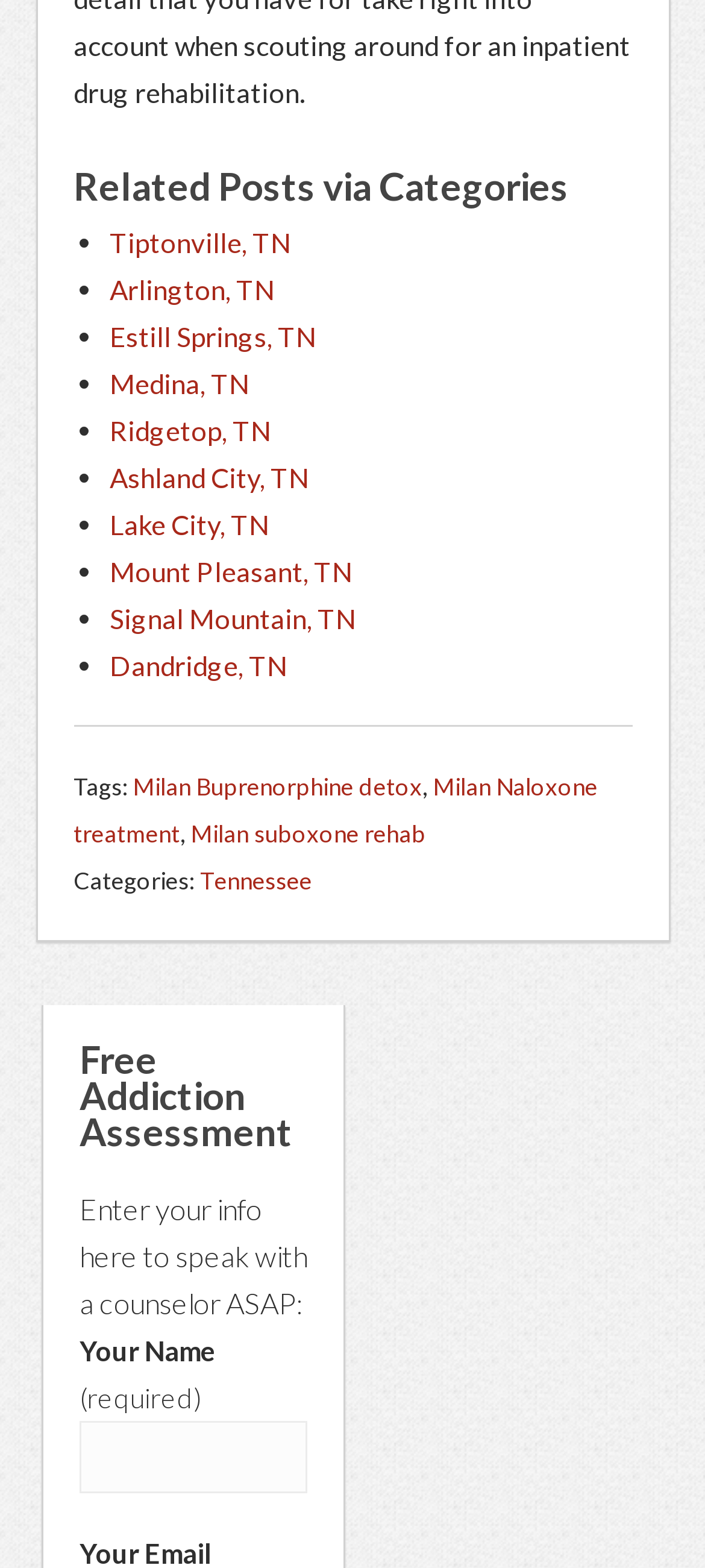Please specify the bounding box coordinates of the clickable section necessary to execute the following command: "Click on the link to Milan Buprenorphine detox".

[0.188, 0.492, 0.599, 0.511]